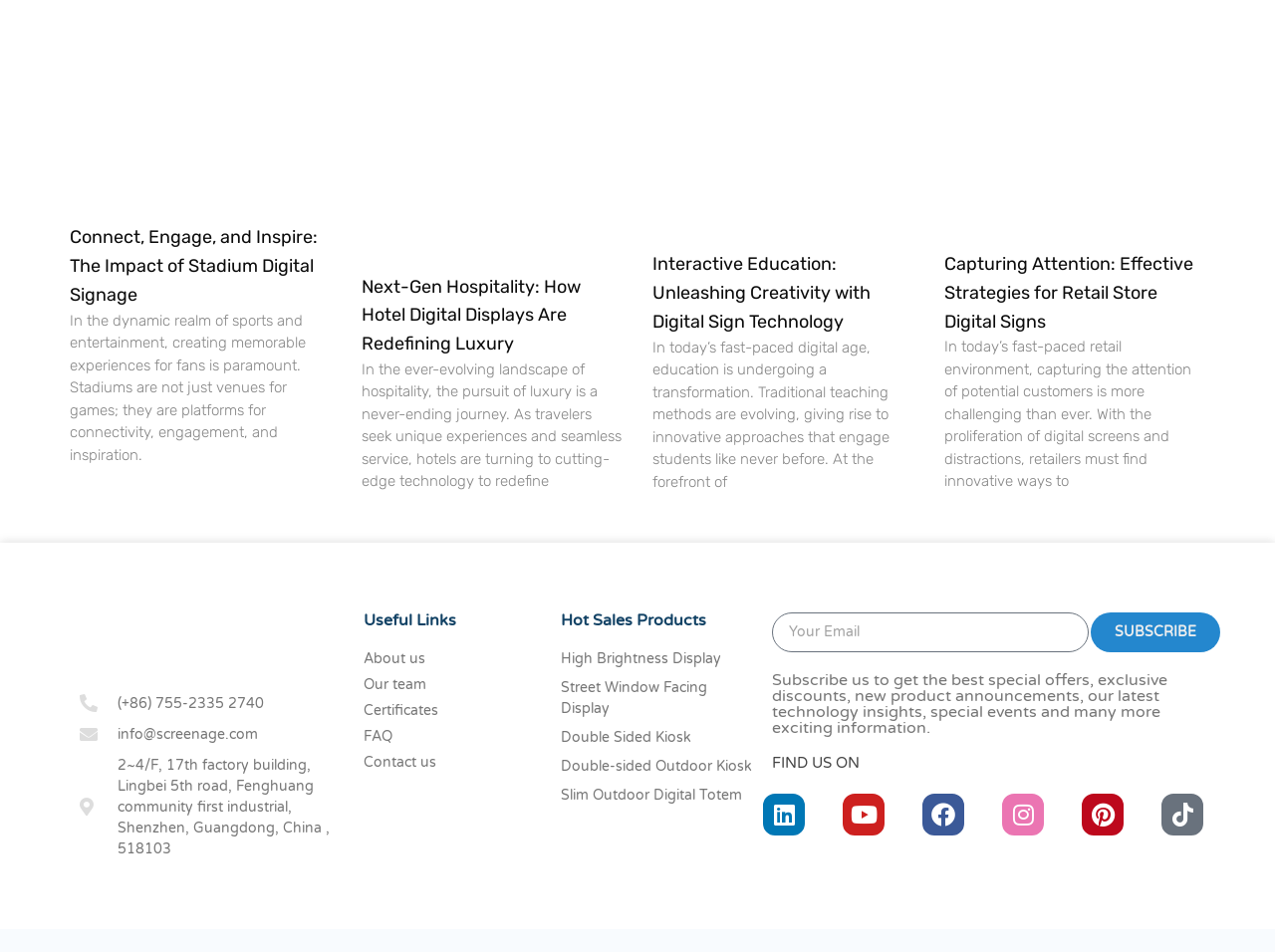Provide a one-word or short-phrase answer to the question:
What is the company's phone number?

(+86) 755-2335 2740